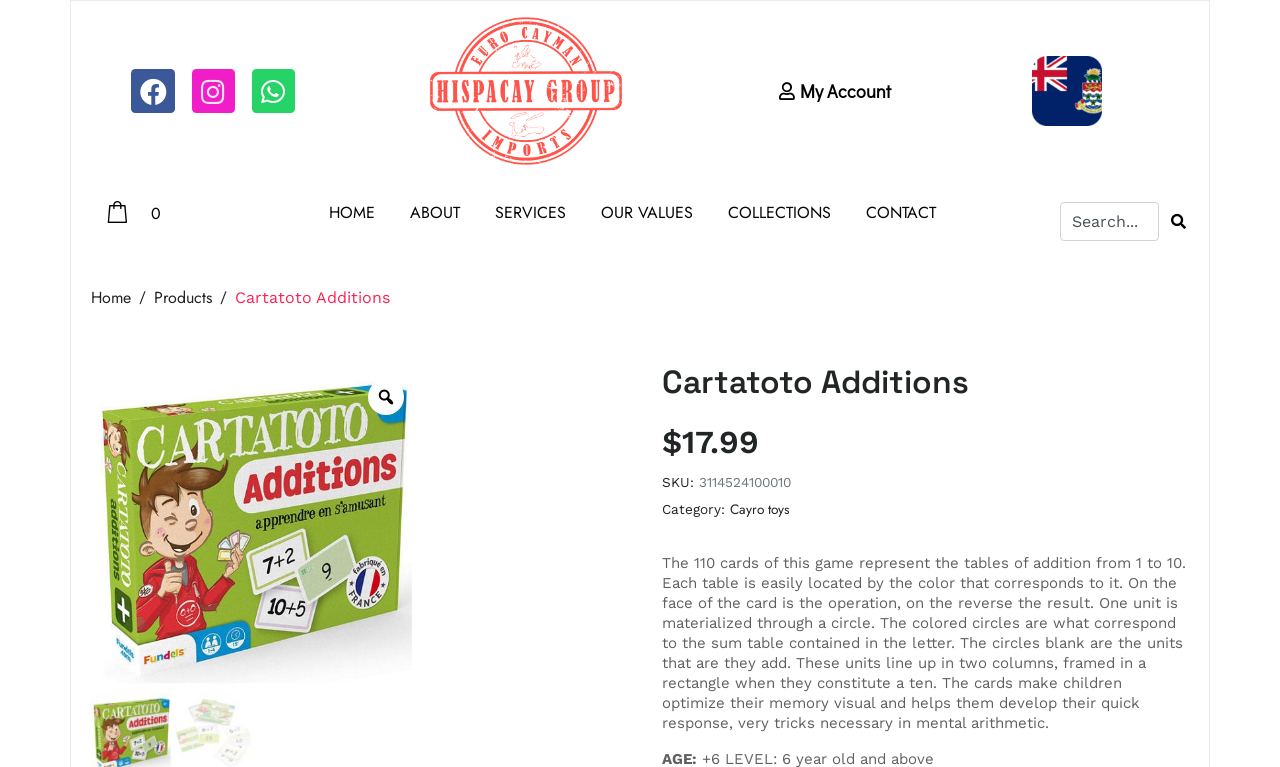Identify and provide the bounding box coordinates of the UI element described: "Our Values". The coordinates should be formatted as [left, top, right, bottom], with each number being a float between 0 and 1.

[0.469, 0.262, 0.541, 0.292]